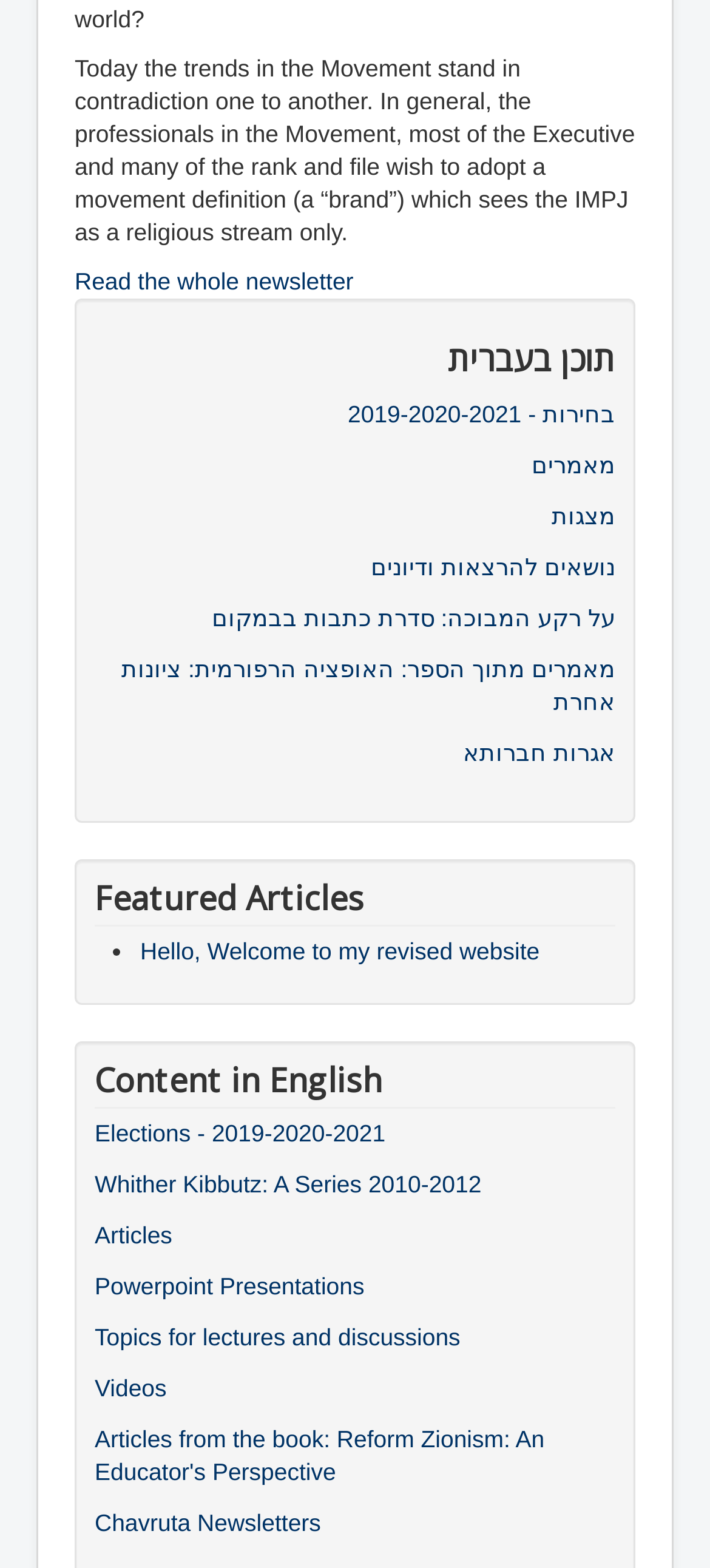Can you specify the bounding box coordinates for the region that should be clicked to fulfill this instruction: "Check Chavruta Newsletters".

[0.133, 0.961, 0.867, 0.982]